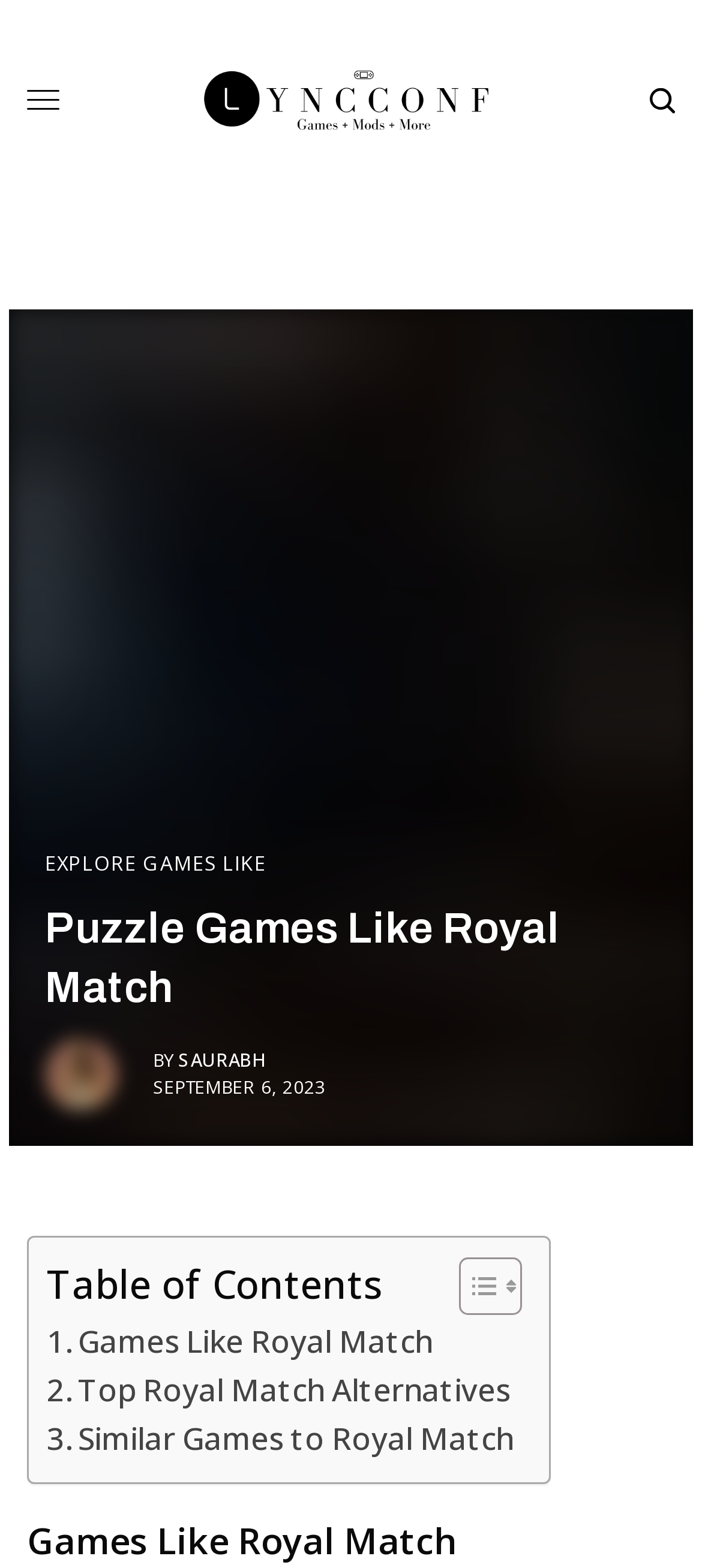Give a one-word or one-phrase response to the question:
How many sections are in the table of contents?

3